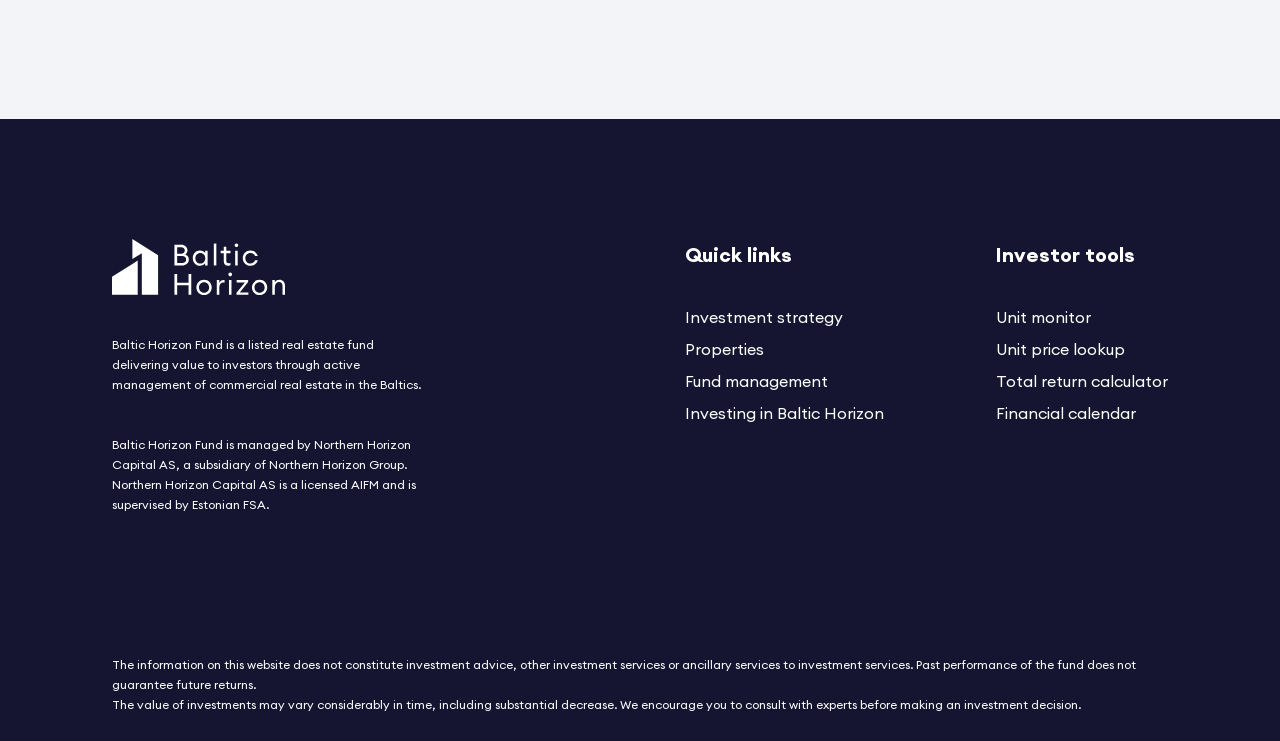Please identify the bounding box coordinates of the area that needs to be clicked to fulfill the following instruction: "Go to 'Unit monitor'."

[0.778, 0.414, 0.852, 0.441]